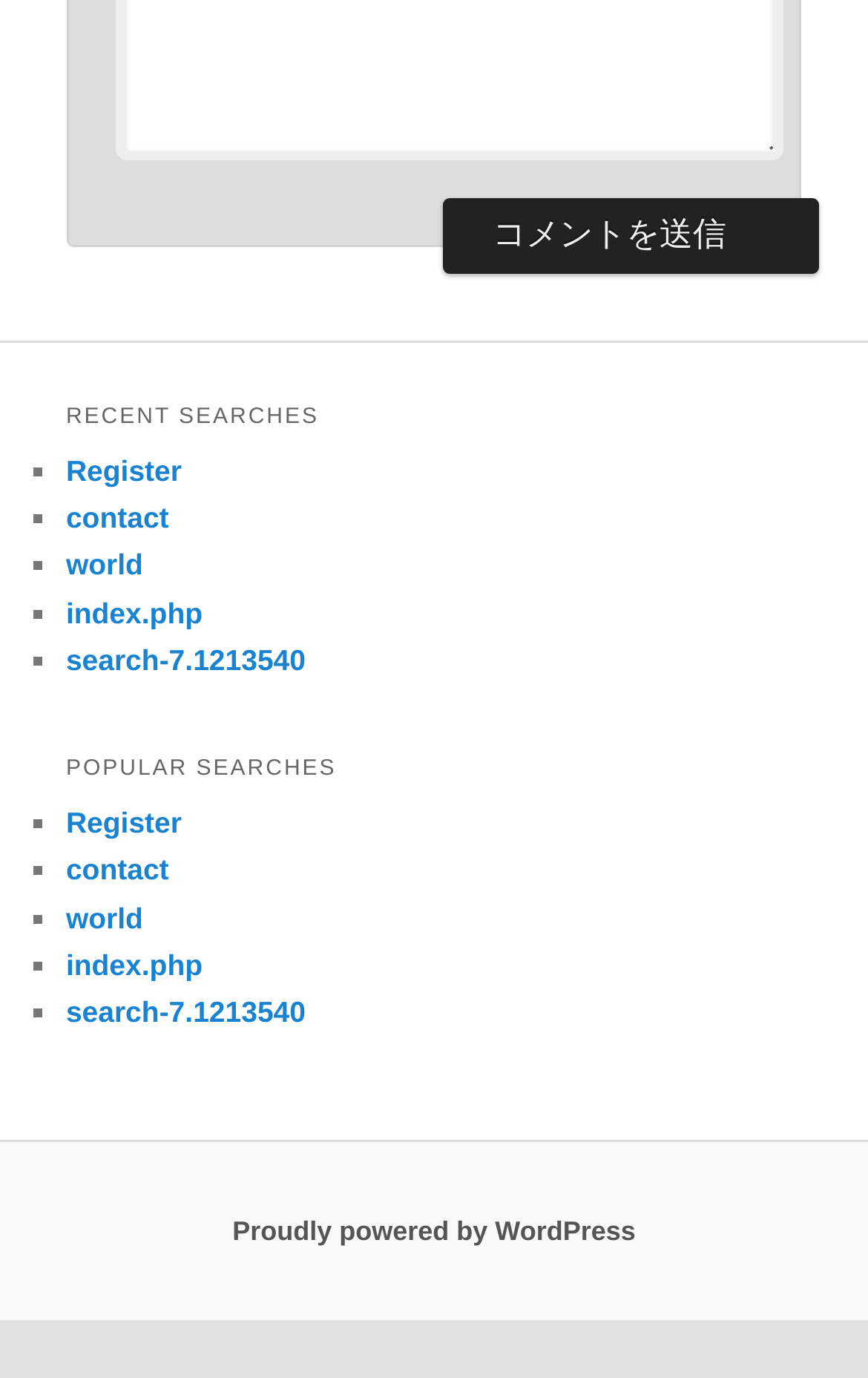How many links are in the 'Popular searches' section?
Analyze the screenshot and provide a detailed answer to the question.

The 'Popular searches' section has 5 links, including 'Register', 'contact', 'world', 'index.php', and 'search-7.1213540', which are likely popular search results or related links.